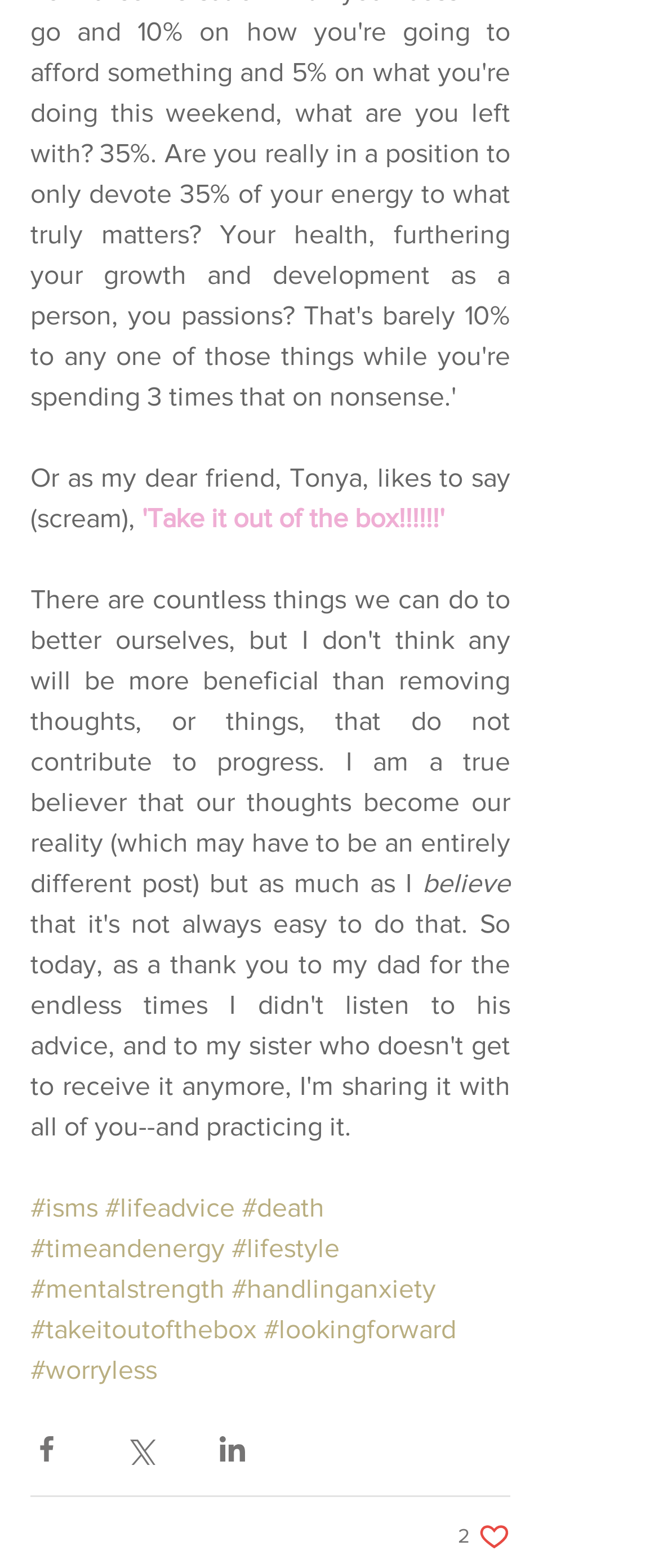Please identify the coordinates of the bounding box for the clickable region that will accomplish this instruction: "Share via Twitter".

[0.187, 0.913, 0.236, 0.934]